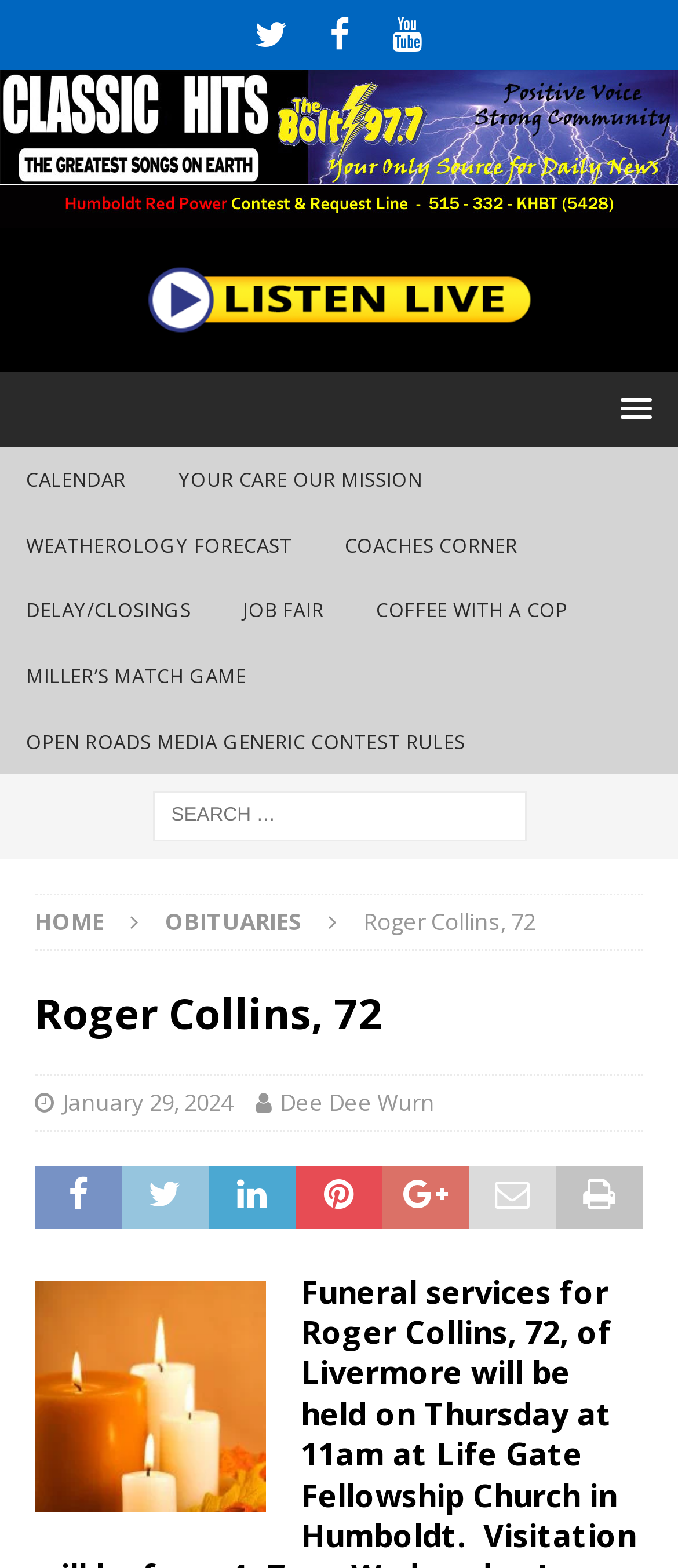Please specify the bounding box coordinates for the clickable region that will help you carry out the instruction: "Visit 97.7 The Bolt".

[0.0, 0.122, 1.0, 0.143]